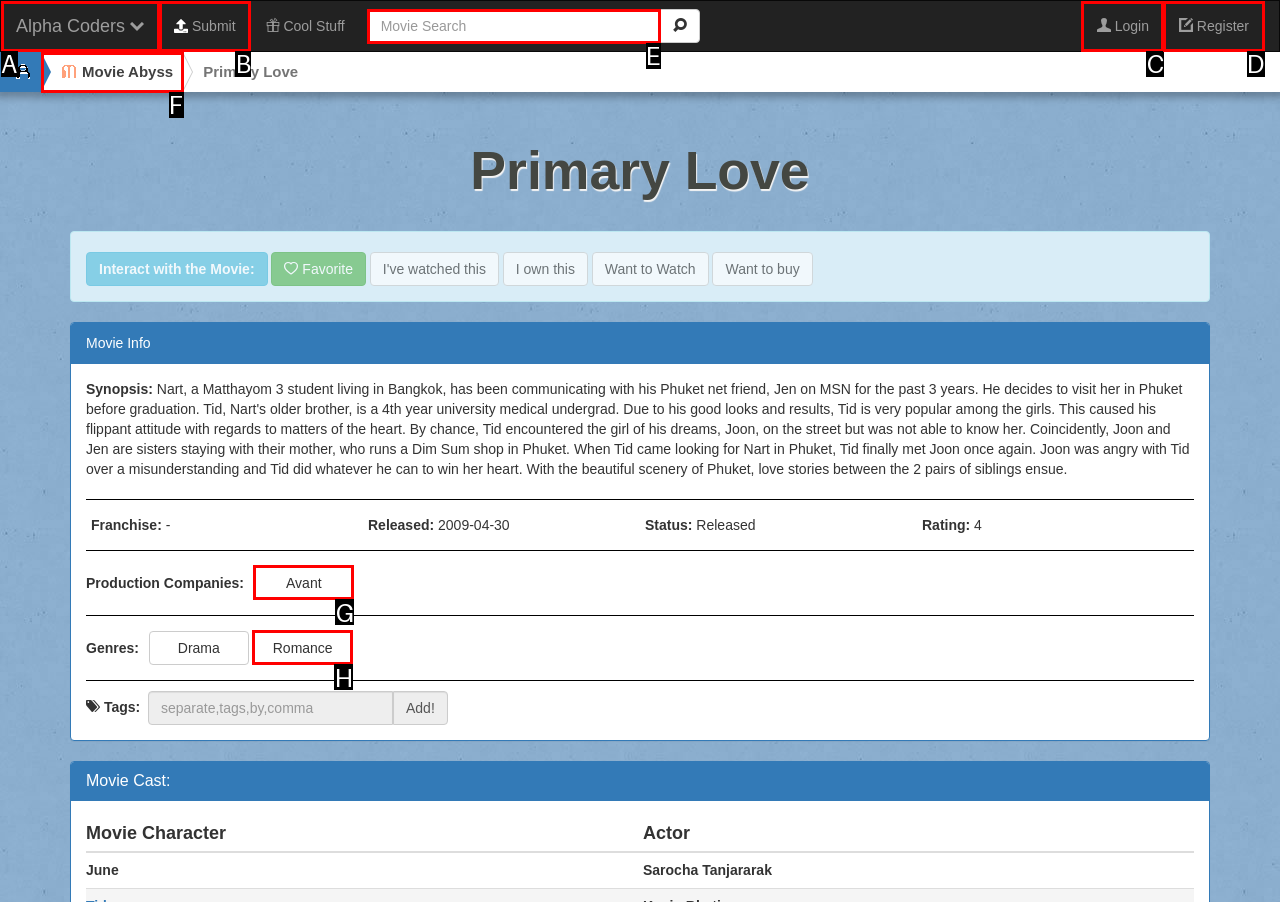Given the task: Search for a movie, point out the letter of the appropriate UI element from the marked options in the screenshot.

E